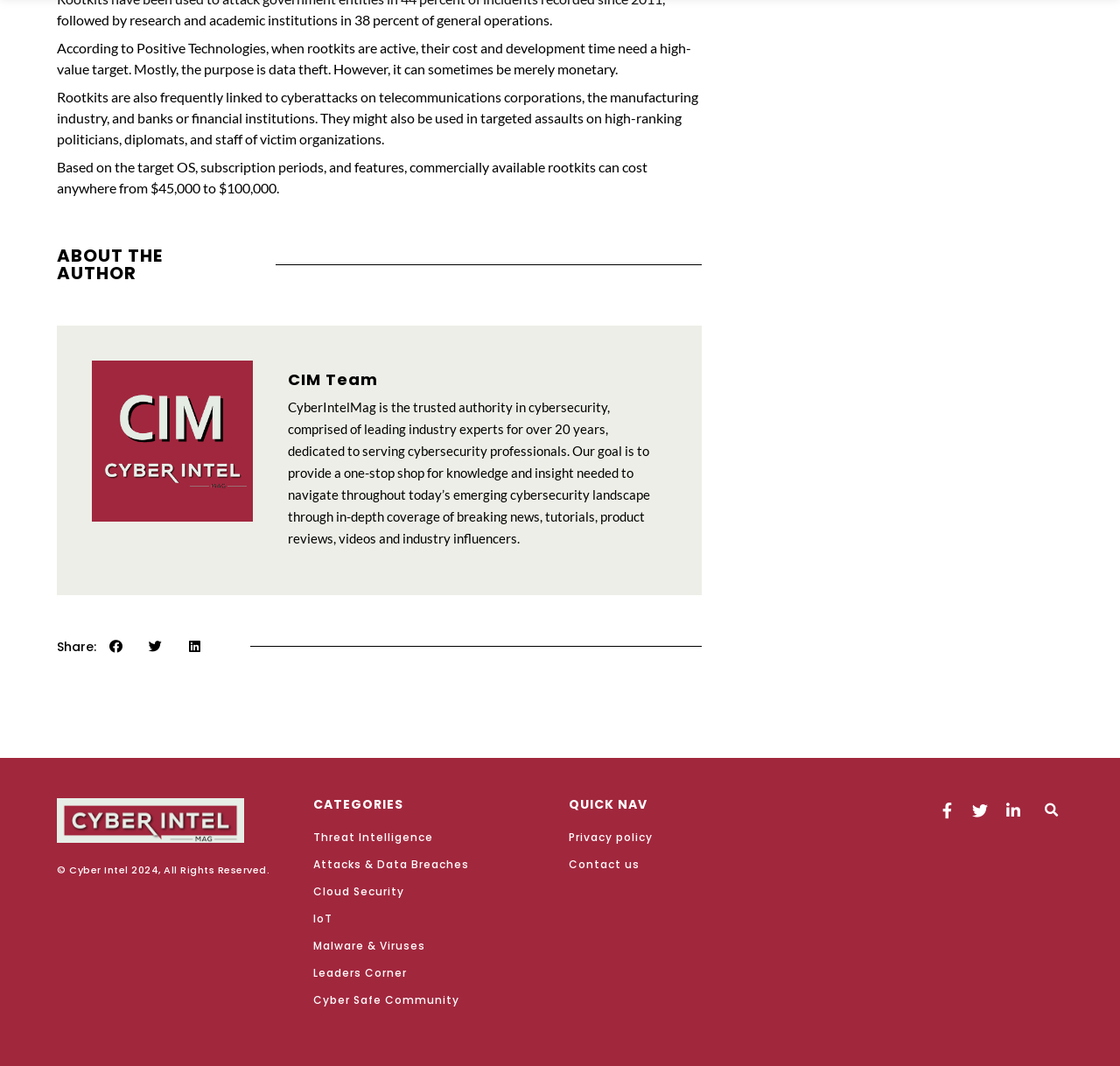What is the purpose of rootkits?
Give a detailed explanation using the information visible in the image.

According to the text, 'Mostly, the purpose is data theft. However, it can sometimes be merely monetary.' This suggests that the primary goal of rootkits is to steal data, although they can also be used for monetary gain.